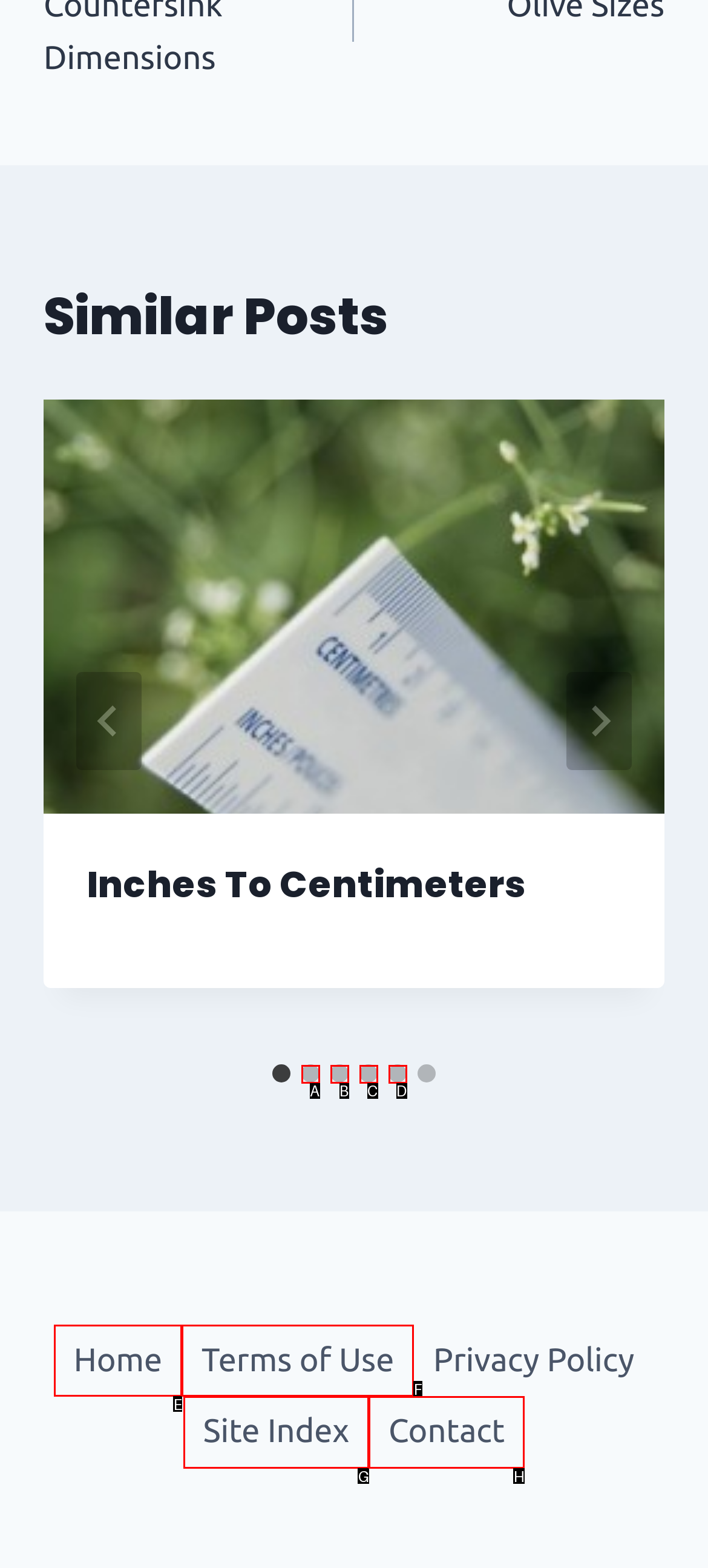Assess the description: Contact and select the option that matches. Provide the letter of the chosen option directly from the given choices.

H